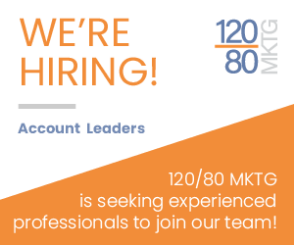What is the company name?
Please answer the question with as much detail as possible using the screenshot.

The company name is stylized with numbers and letters, creating a modern and professional look, and it is placed at the top right of the image, which is '120/80 MKTG'.